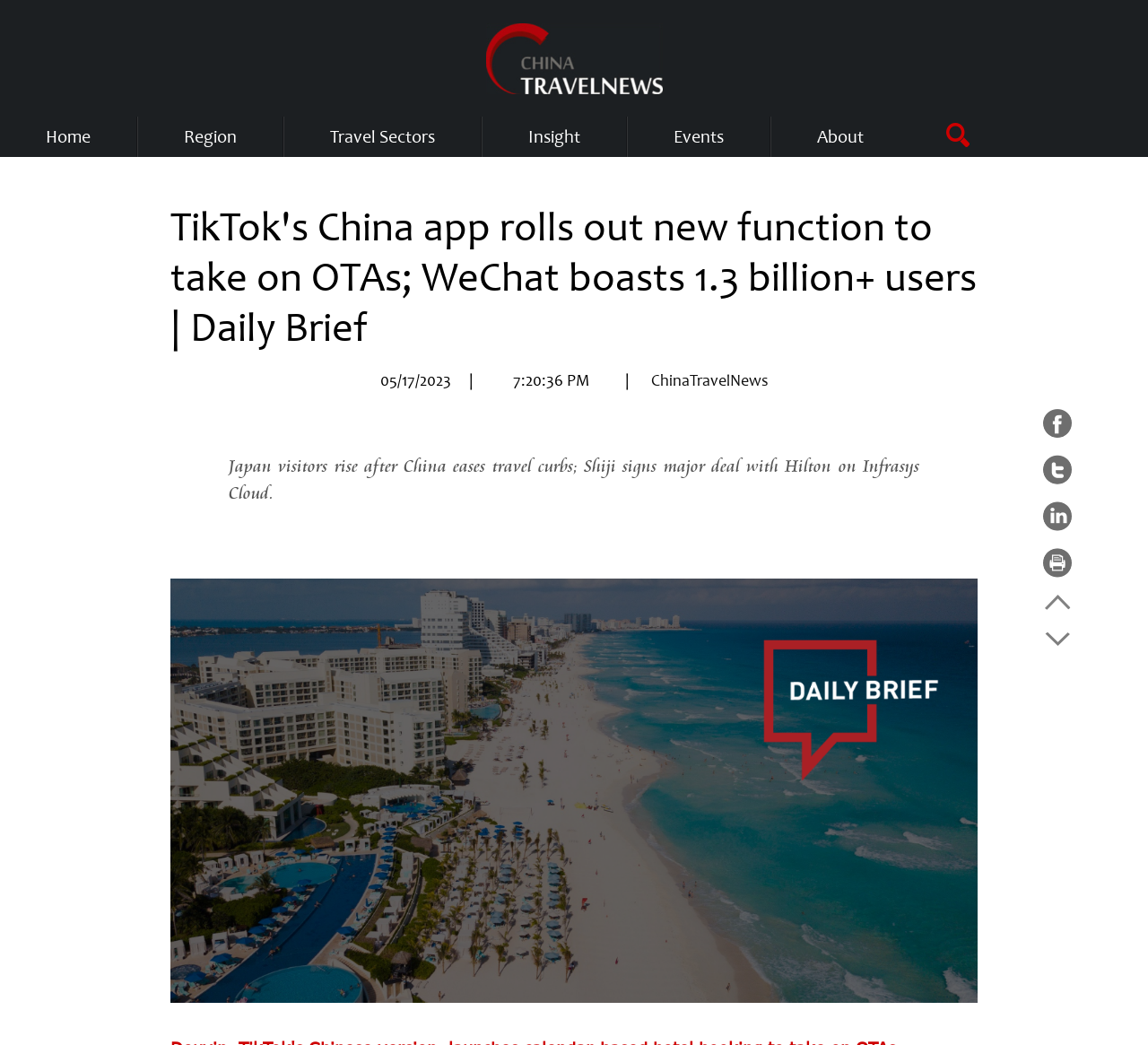What is the topic of the second news article?
Can you provide an in-depth and detailed response to the question?

I determined the answer by looking at the StaticText element with the text 'Japan visitors rise after China eases travel curbs; Shiji signs major deal with Hilton on Infrasys Cloud.', which is likely to be the topic of the second news article.